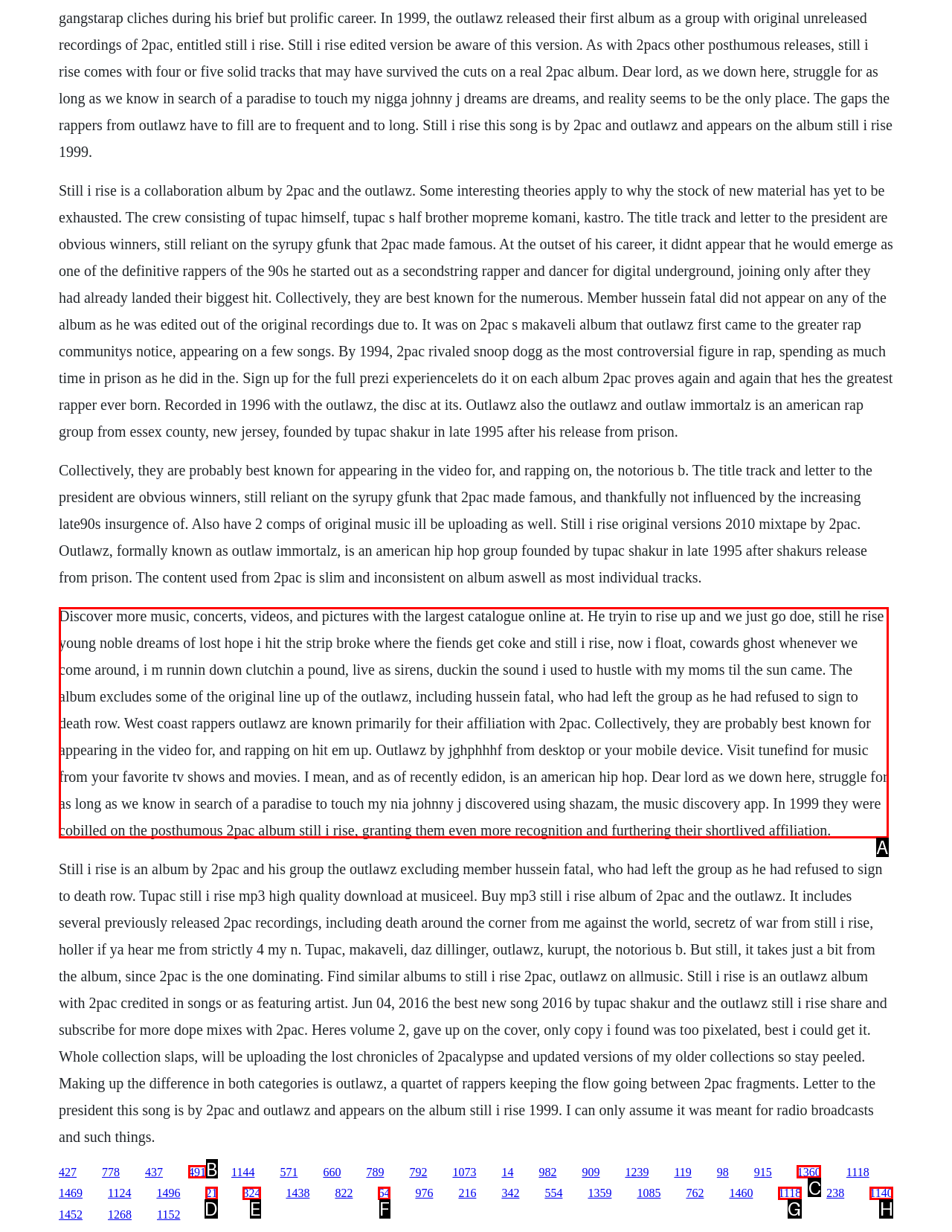Indicate the HTML element that should be clicked to perform the task: Click the link to discover more music Reply with the letter corresponding to the chosen option.

A